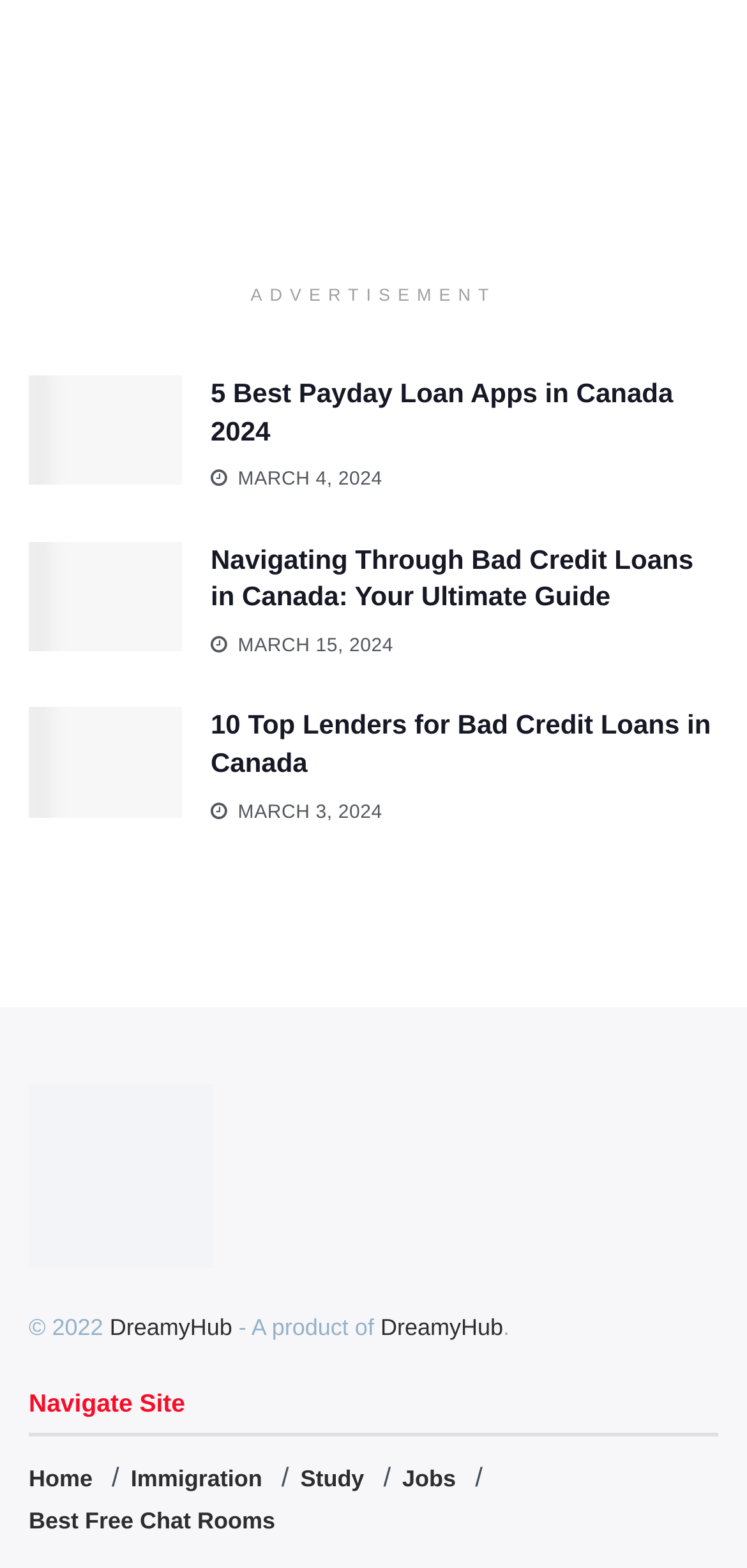Please determine the bounding box coordinates for the element that should be clicked to follow these instructions: "Read the article '5 Best Payday Loan Apps in Canada 2024'".

[0.282, 0.24, 0.962, 0.288]